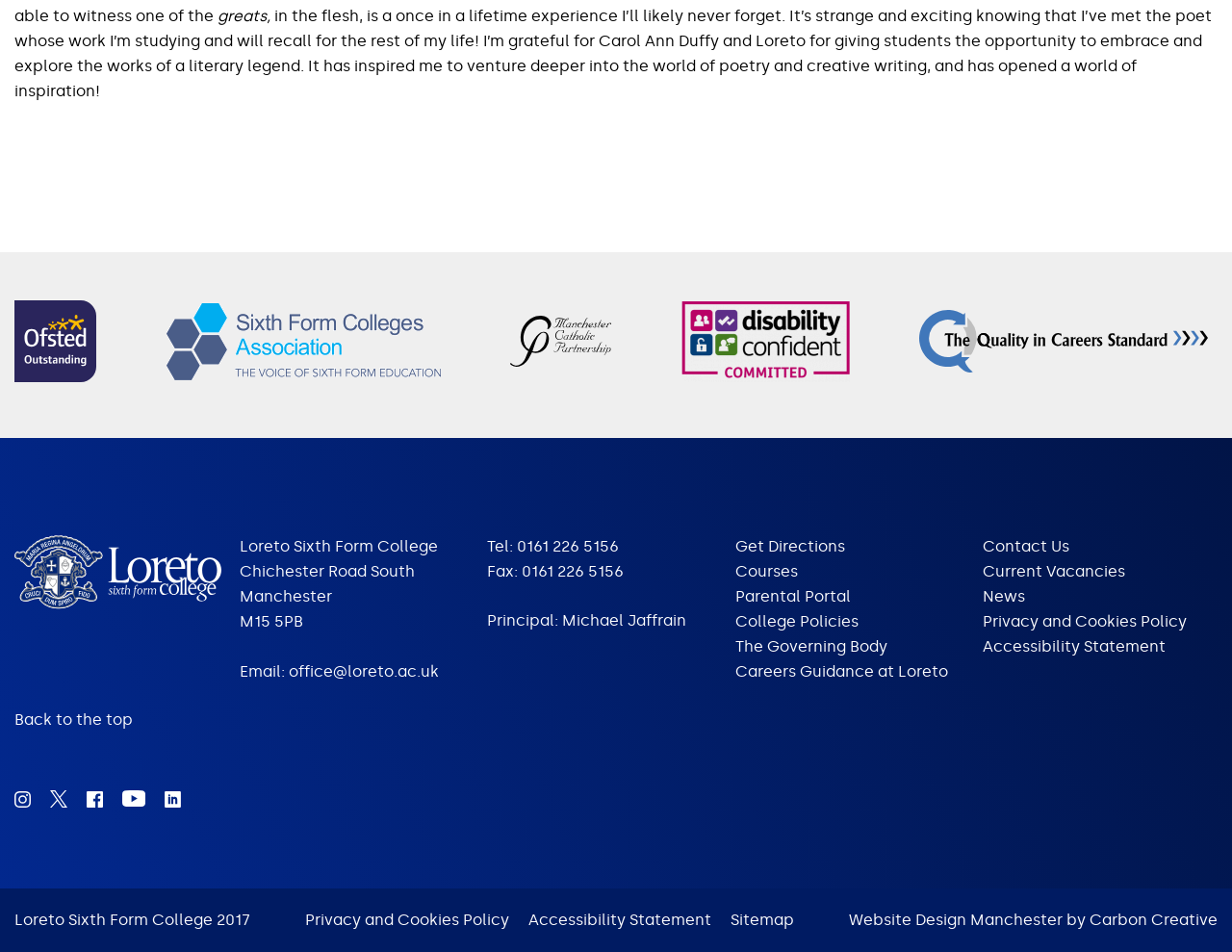Determine the bounding box coordinates of the UI element that matches the following description: "News". The coordinates should be four float numbers between 0 and 1 in the format [left, top, right, bottom].

[0.798, 0.617, 0.832, 0.636]